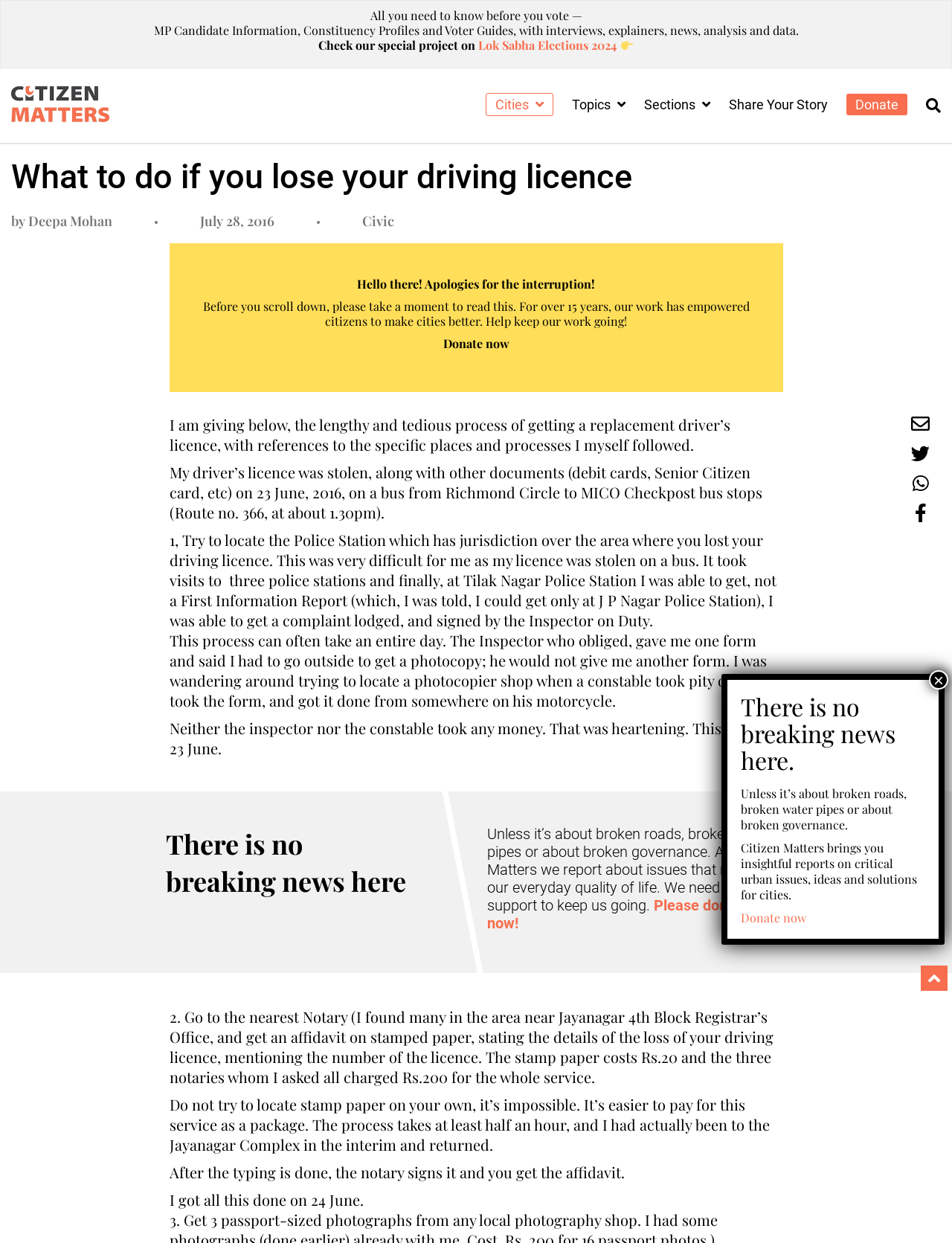Locate the bounding box coordinates of the element I should click to achieve the following instruction: "Click the 'Search' button".

[0.973, 0.078, 0.988, 0.092]